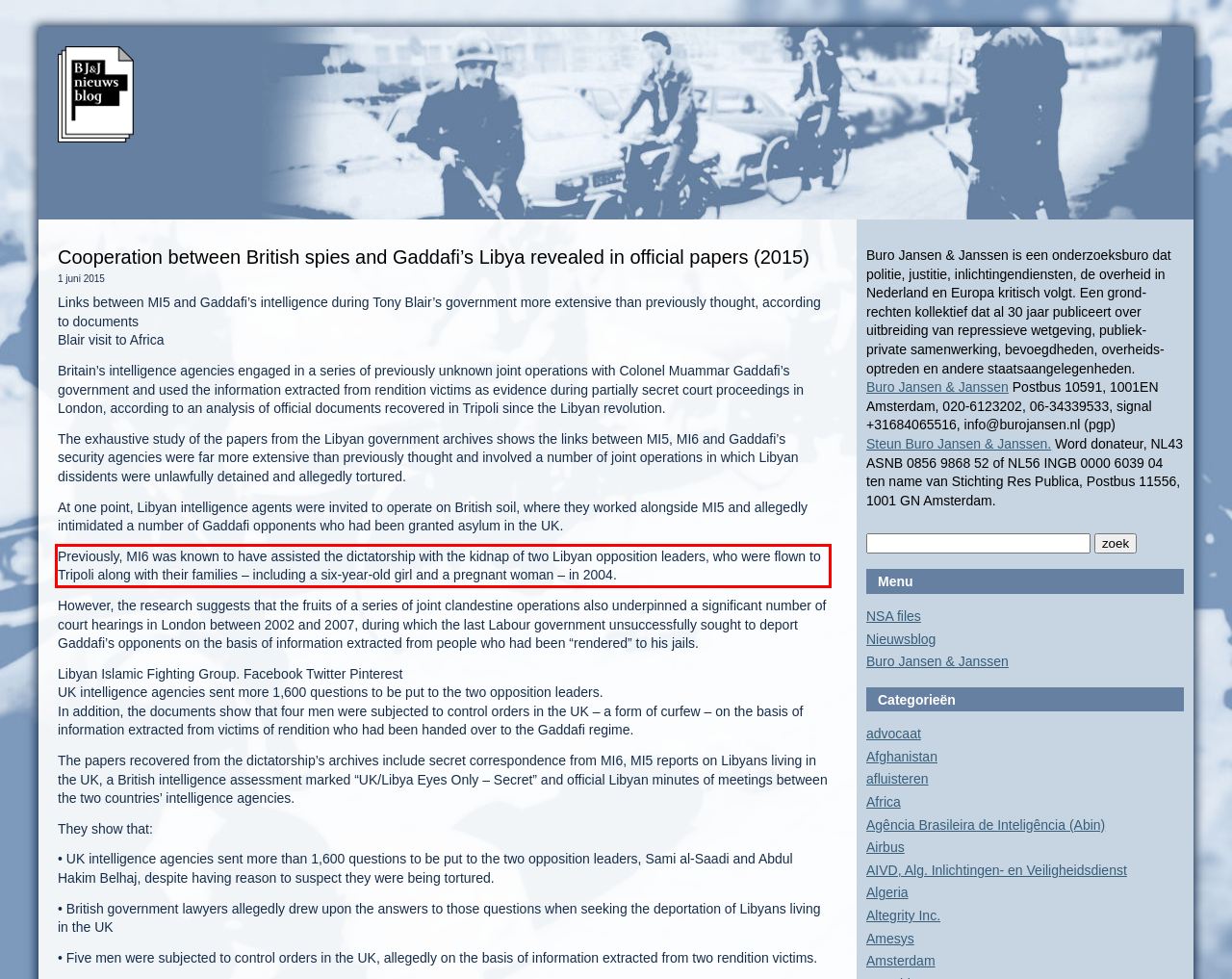In the screenshot of the webpage, find the red bounding box and perform OCR to obtain the text content restricted within this red bounding box.

Previously, MI6 was known to have assisted the dictatorship with the kidnap of two Libyan opposition leaders, who were flown to Tripoli along with their families – including a six-year-old girl and a pregnant woman – in 2004.